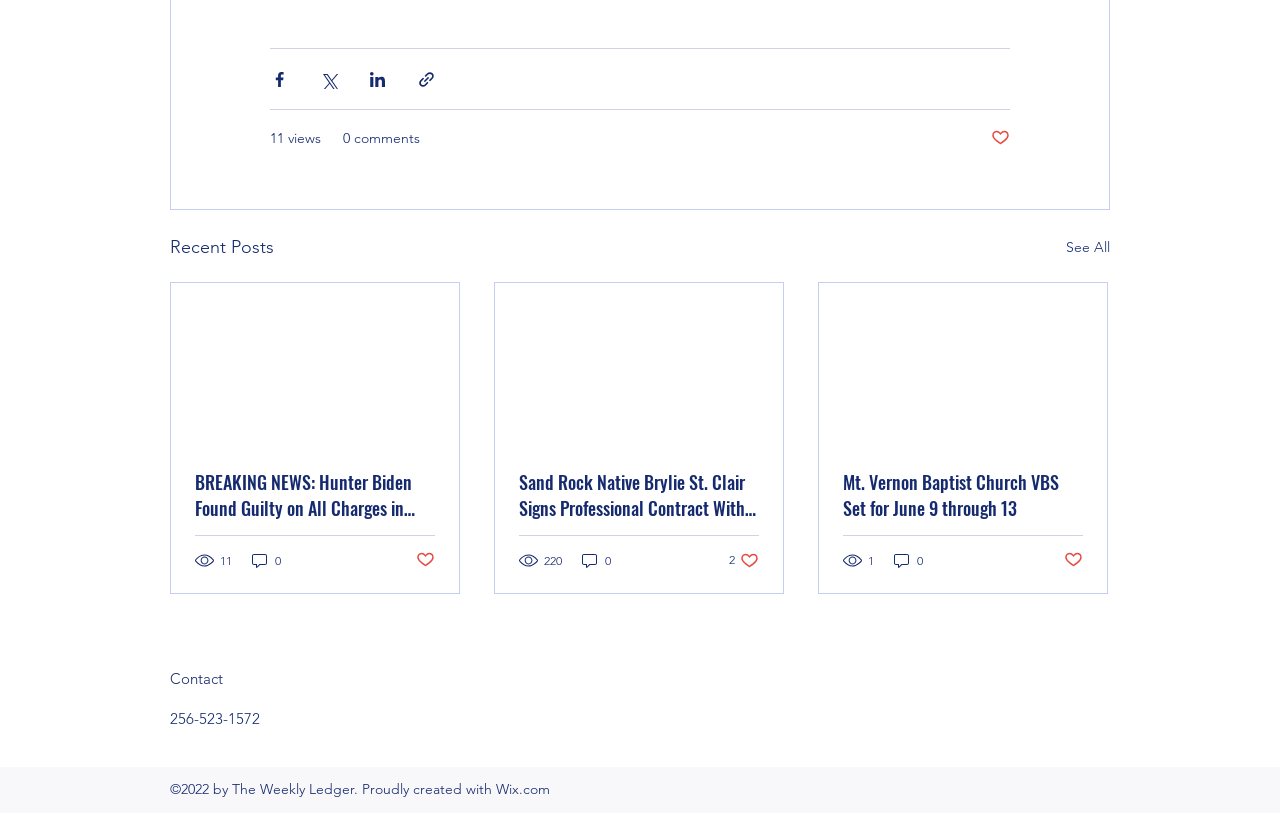Respond with a single word or phrase to the following question: What is the contact phone number?

256-523-1572